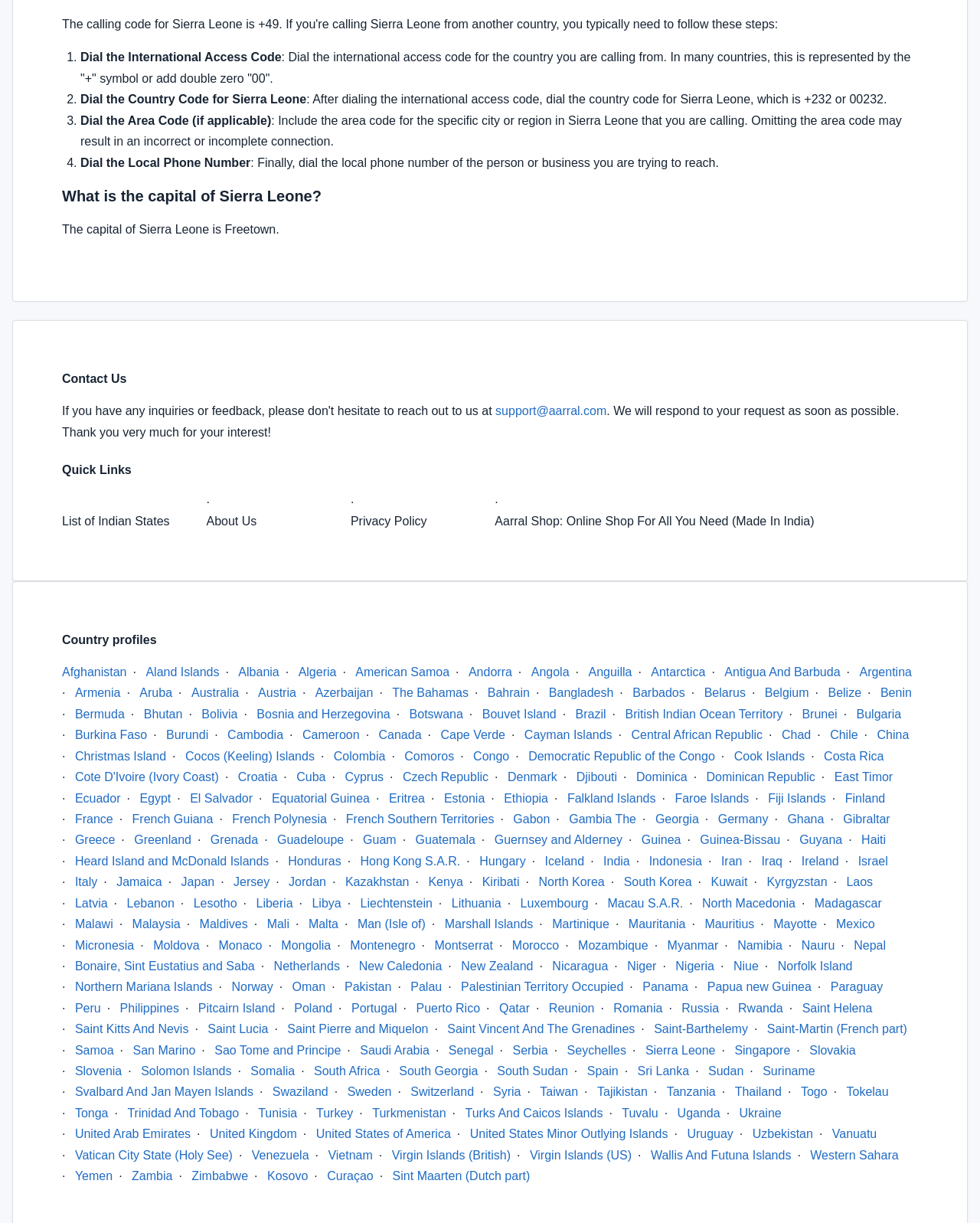Identify the bounding box coordinates for the element you need to click to achieve the following task: "Go to the 'Tech' page". Provide the bounding box coordinates as four float numbers between 0 and 1, in the form [left, top, right, bottom].

None